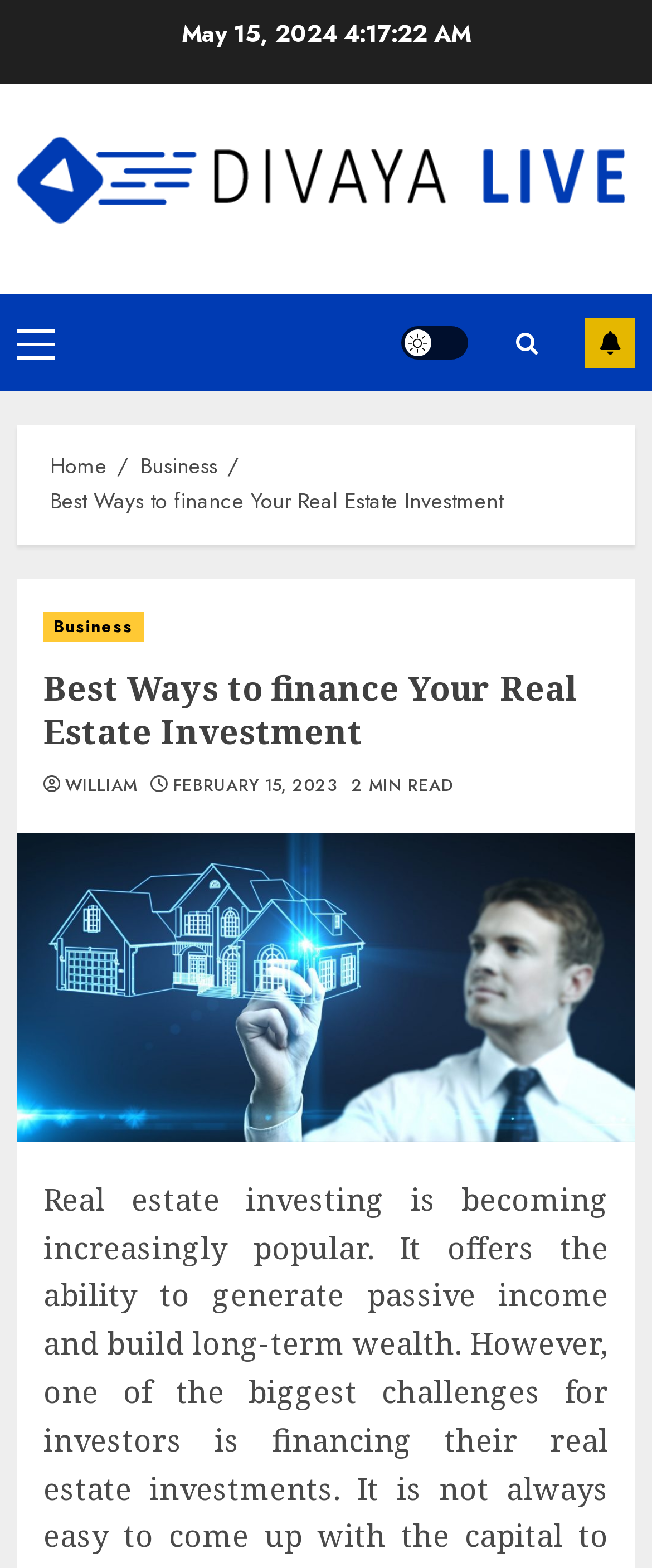Find and indicate the bounding box coordinates of the region you should select to follow the given instruction: "Click on the 'Best Ways to finance Your Real Estate Investment' link".

[0.077, 0.309, 0.772, 0.331]